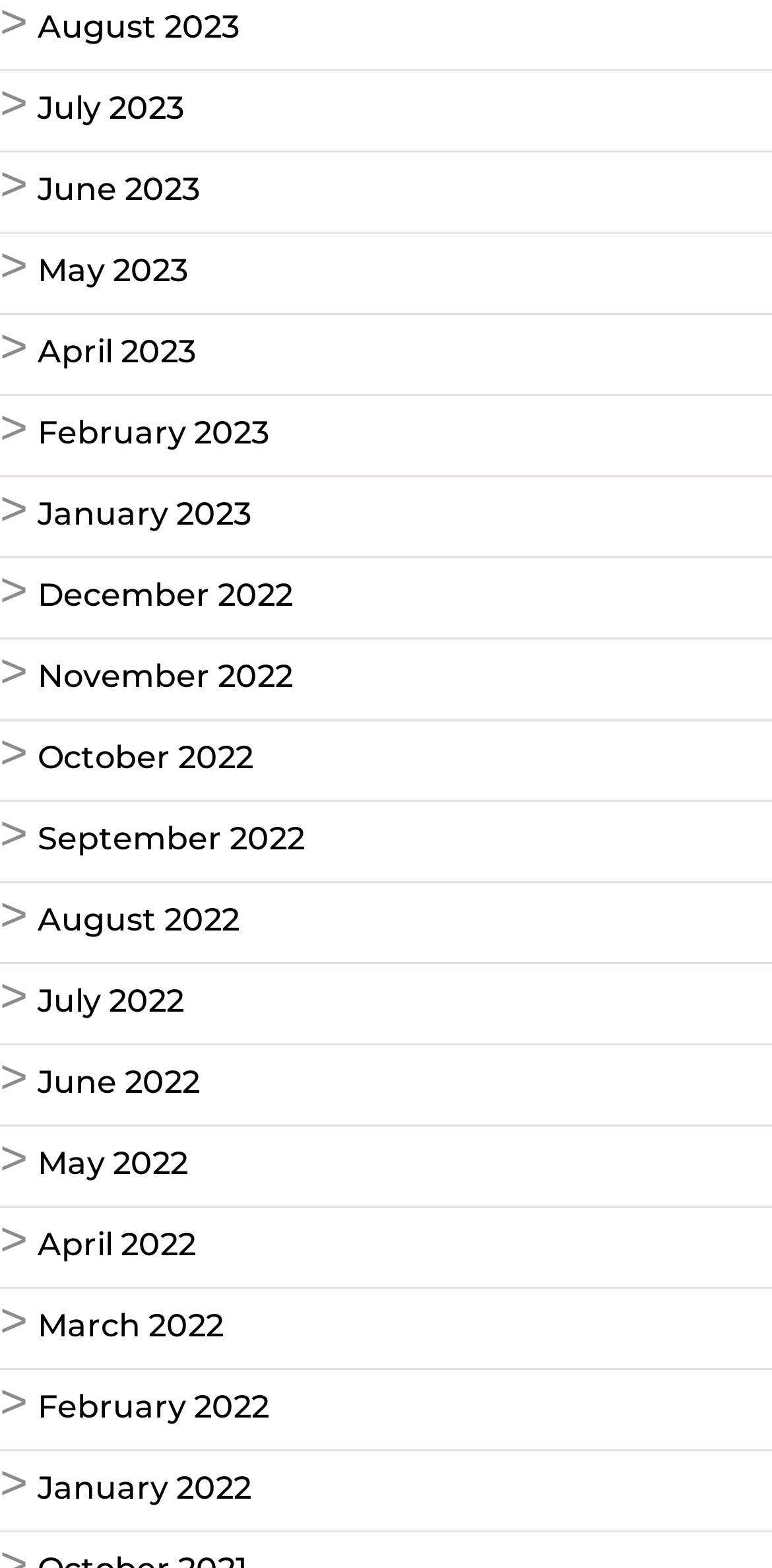Please identify the bounding box coordinates of the element's region that should be clicked to execute the following instruction: "Learn about 4 Season Plan". The bounding box coordinates must be four float numbers between 0 and 1, i.e., [left, top, right, bottom].

None